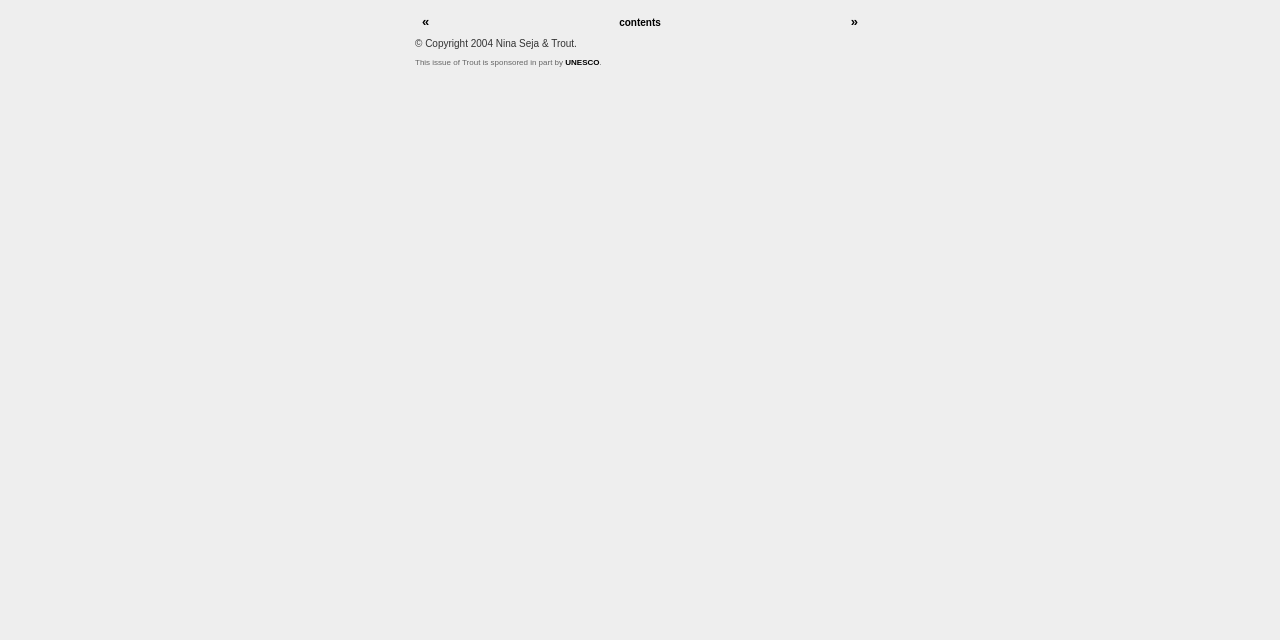Identify the bounding box of the UI element described as follows: "contents". Provide the coordinates as four float numbers in the range of 0 to 1 [left, top, right, bottom].

[0.484, 0.019, 0.516, 0.045]